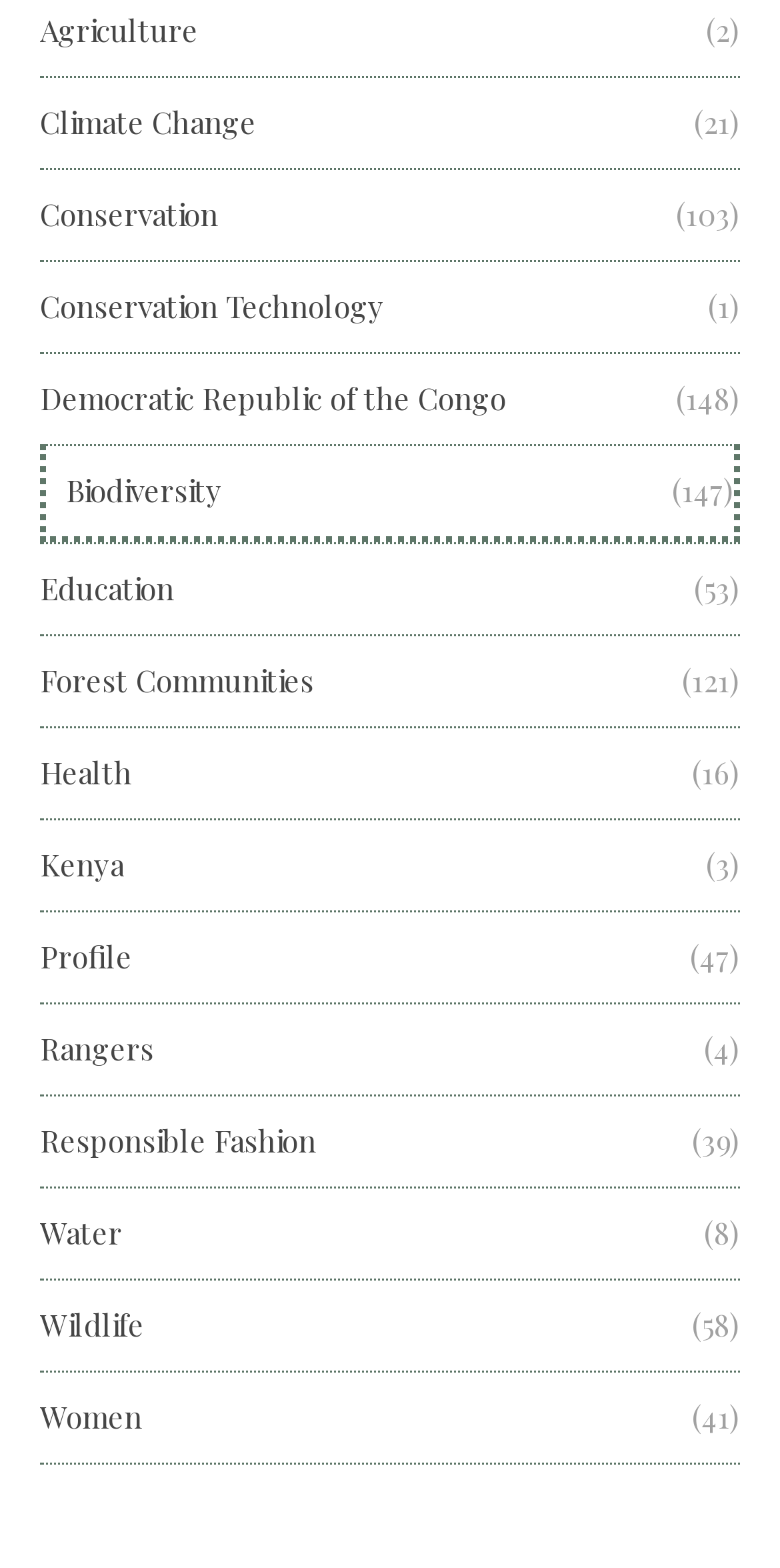What is the topic that comes after 'Climate Change'? Using the information from the screenshot, answer with a single word or phrase.

Conservation